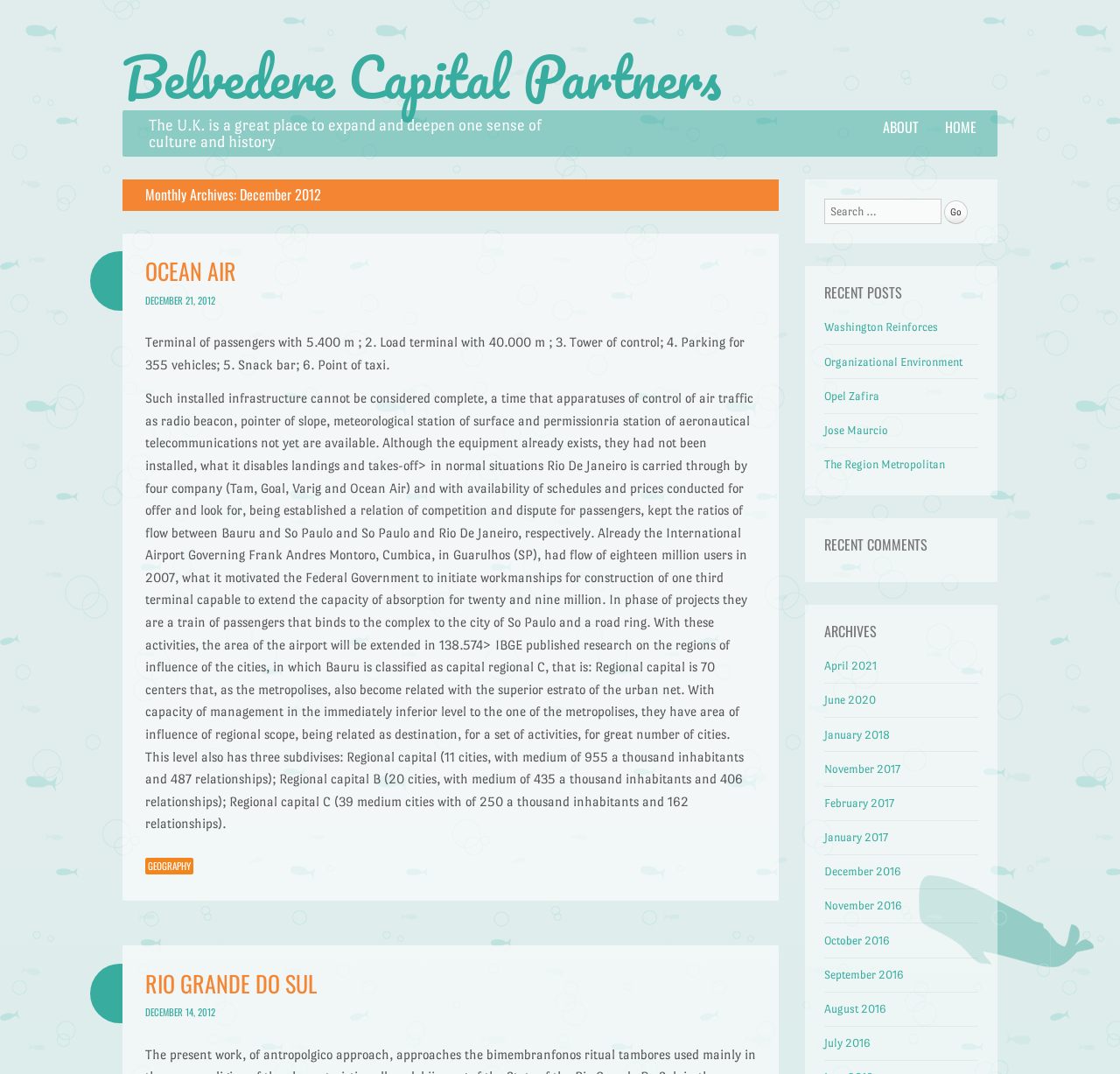Please identify the bounding box coordinates of the area that needs to be clicked to fulfill the following instruction: "Click on the 'HOME' link."

[0.832, 0.103, 0.884, 0.134]